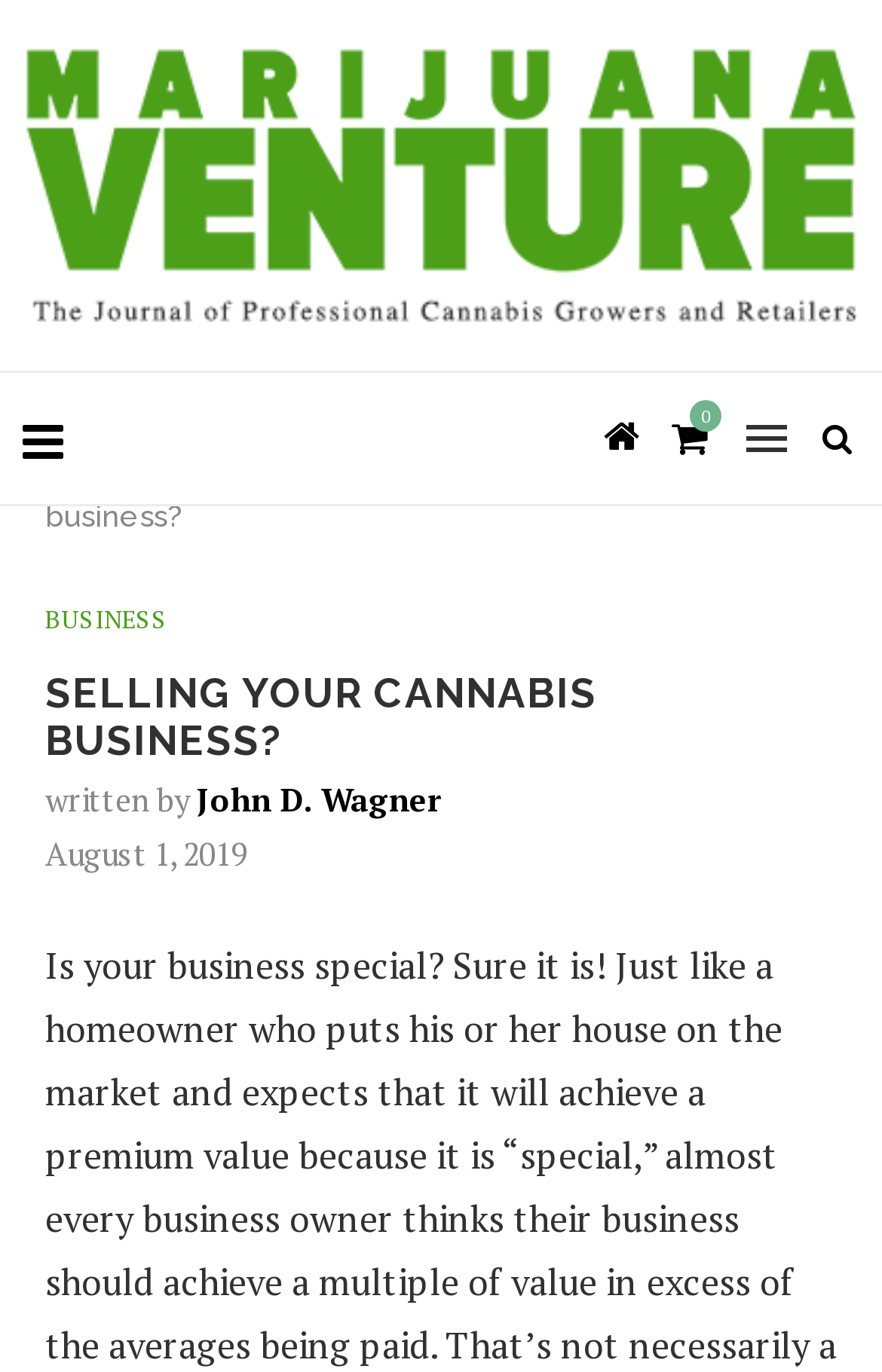Answer the following in one word or a short phrase: 
What is the name of the website?

Marijuana Venture